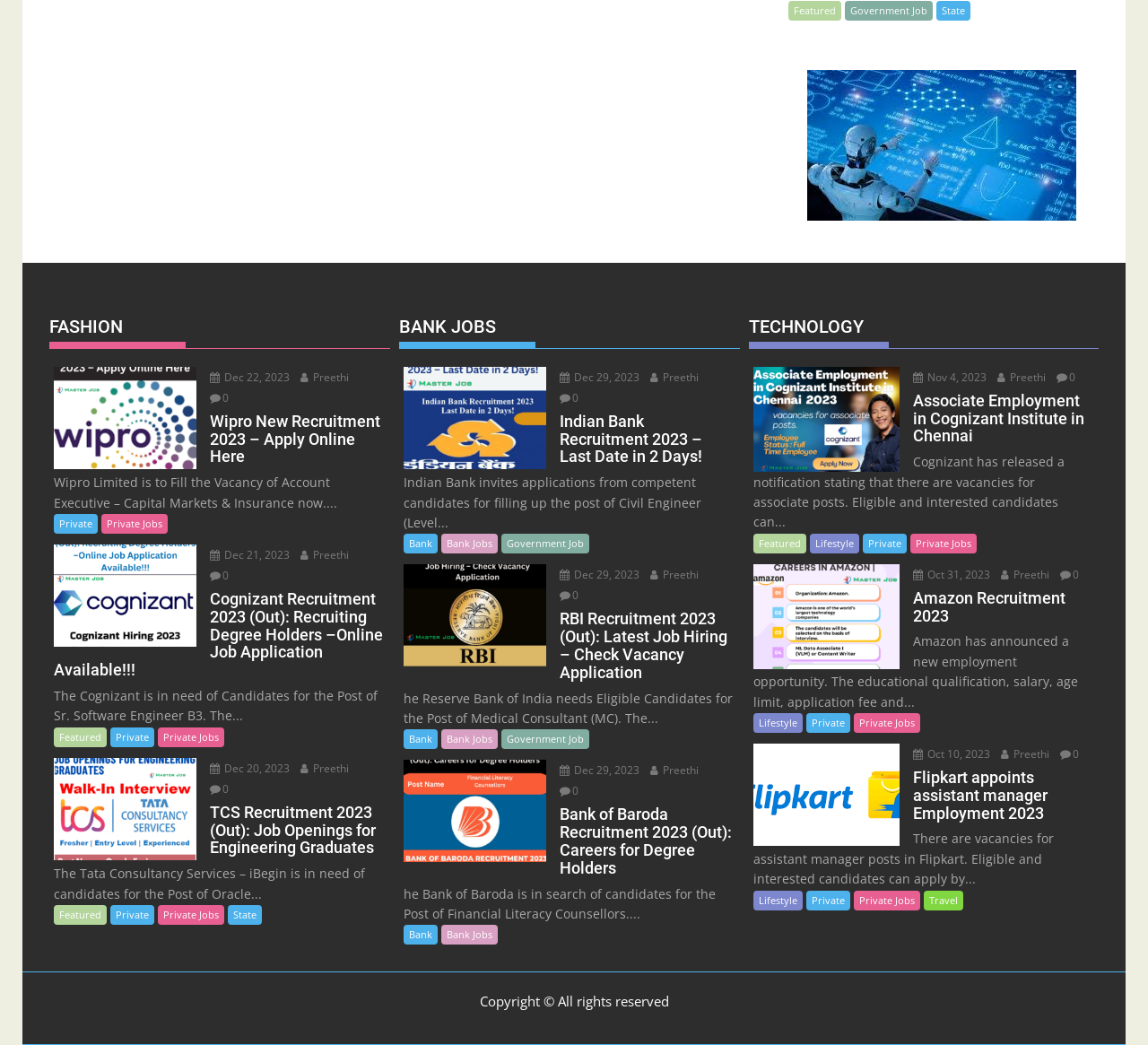Please indicate the bounding box coordinates for the clickable area to complete the following task: "Click on 'Cognizant Recruitment 2023 (Out): Recruiting Degree Holders –Online Job Application Available!!!'". The coordinates should be specified as four float numbers between 0 and 1, i.e., [left, top, right, bottom].

[0.047, 0.565, 0.336, 0.65]